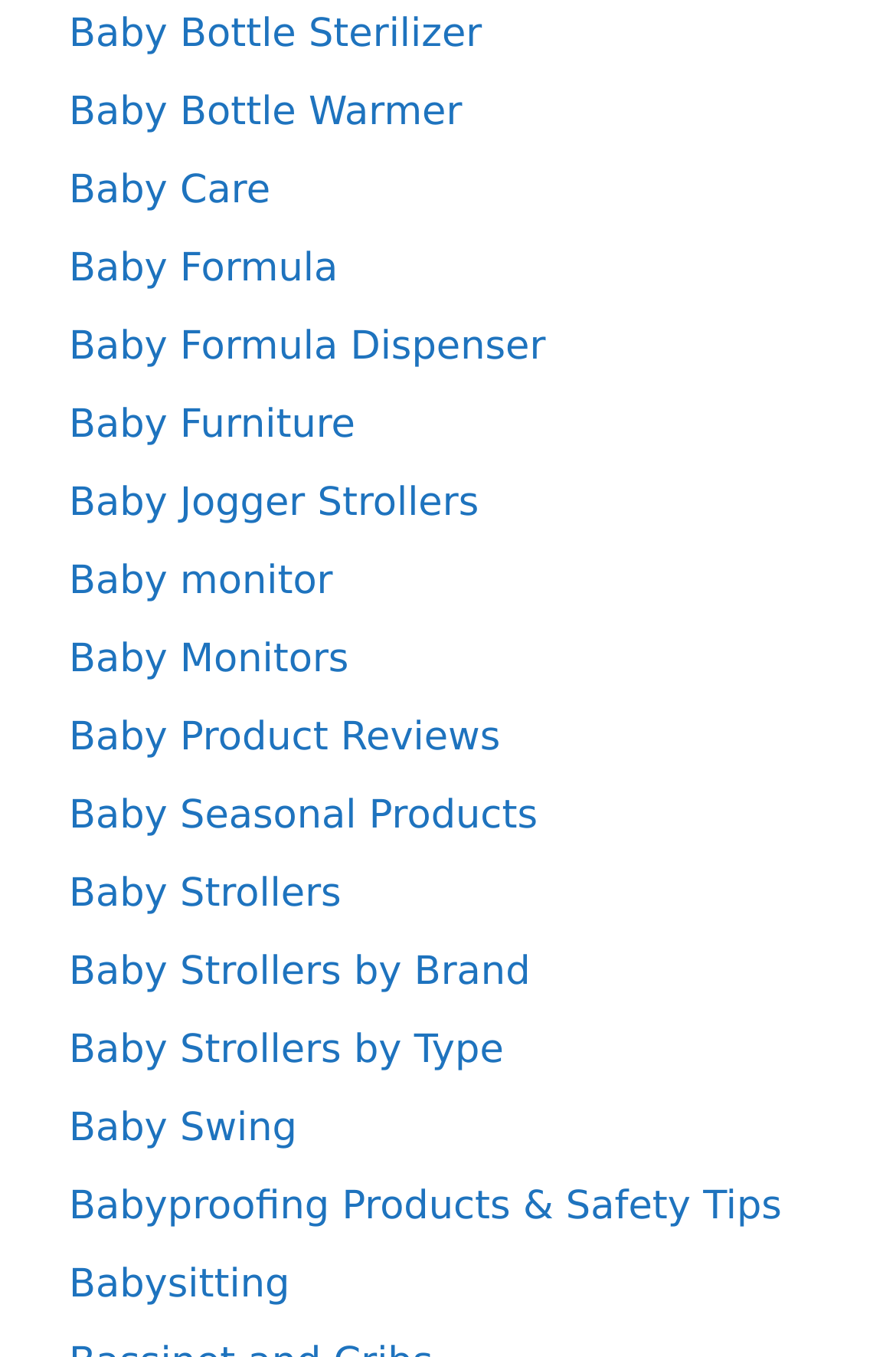Give a one-word or short phrase answer to this question: 
Are there any baby furniture products listed?

Yes